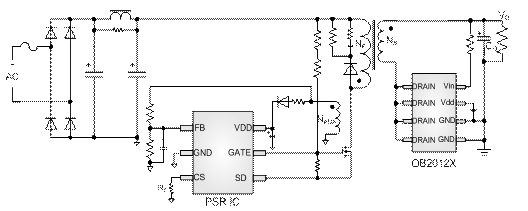What are the labeled connections on the OB2012x?
Using the information from the image, answer the question thoroughly.

The OB2012x has labeled connections for DRAIN, GND, and additional voltage inputs, which are essential for its operation as a high-performance secondary-side synchronous rectifier in switch-mode power supply systems.